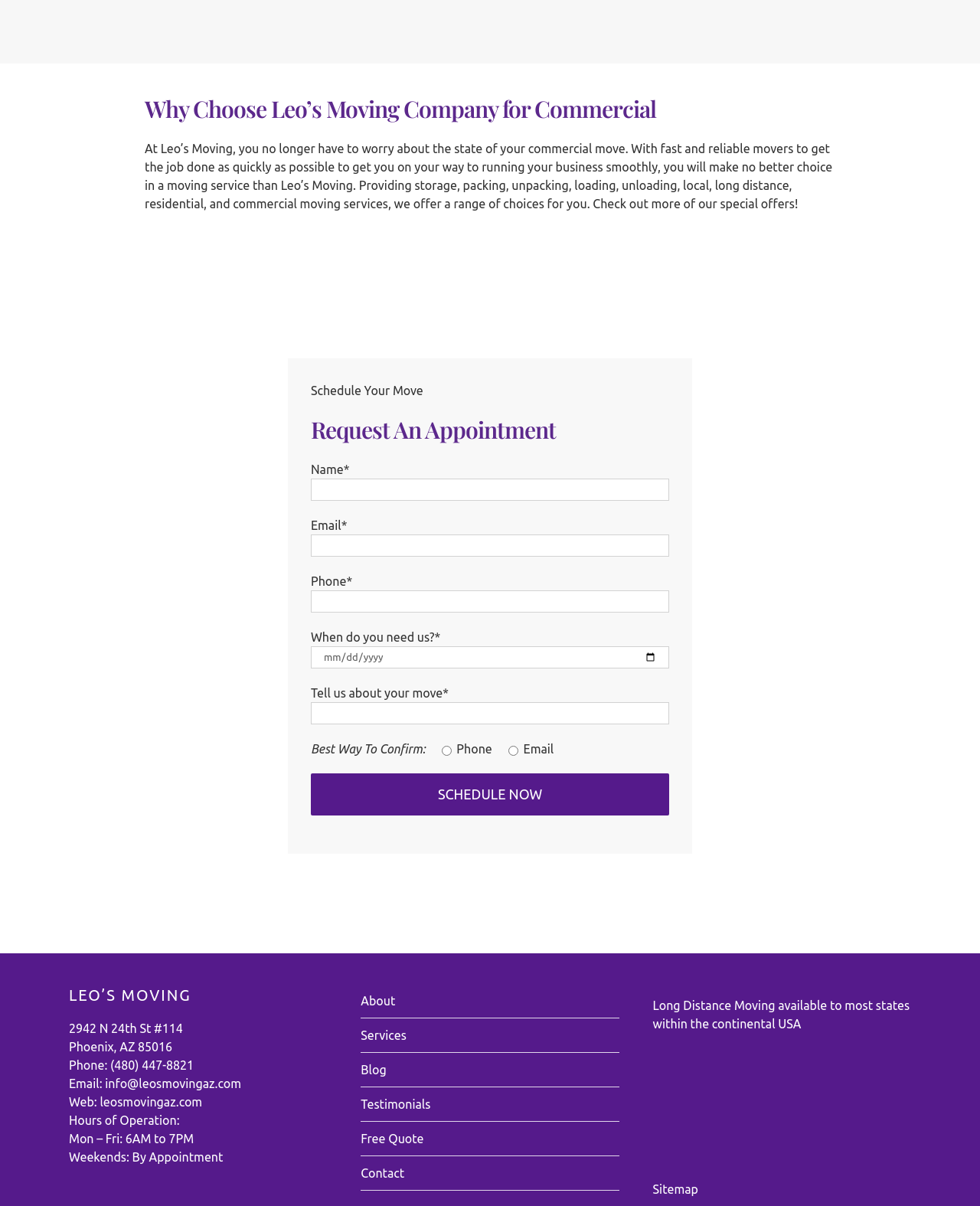Please determine the bounding box coordinates for the UI element described here. Use the format (top-left x, top-left y, bottom-right x, bottom-right y) with values bounded between 0 and 1: value="Schedule Now"

[0.317, 0.641, 0.683, 0.676]